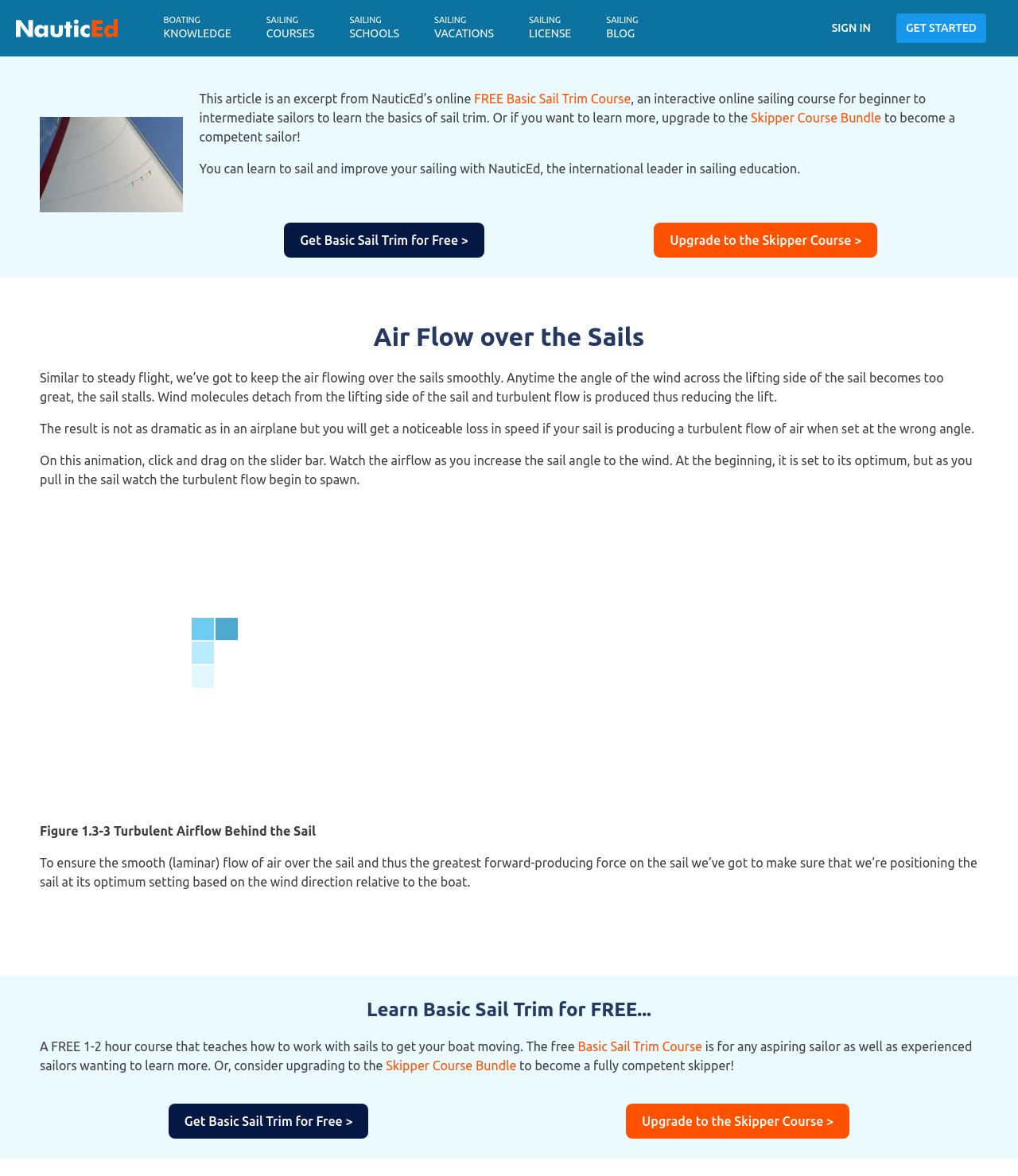Refer to the image and offer a detailed explanation in response to the question: What is the name of the online sailing course mentioned on this webpage?

According to the static text on the webpage, the online sailing course mentioned is NauticEd, which offers a free basic sail trim course and a skipper course bundle.